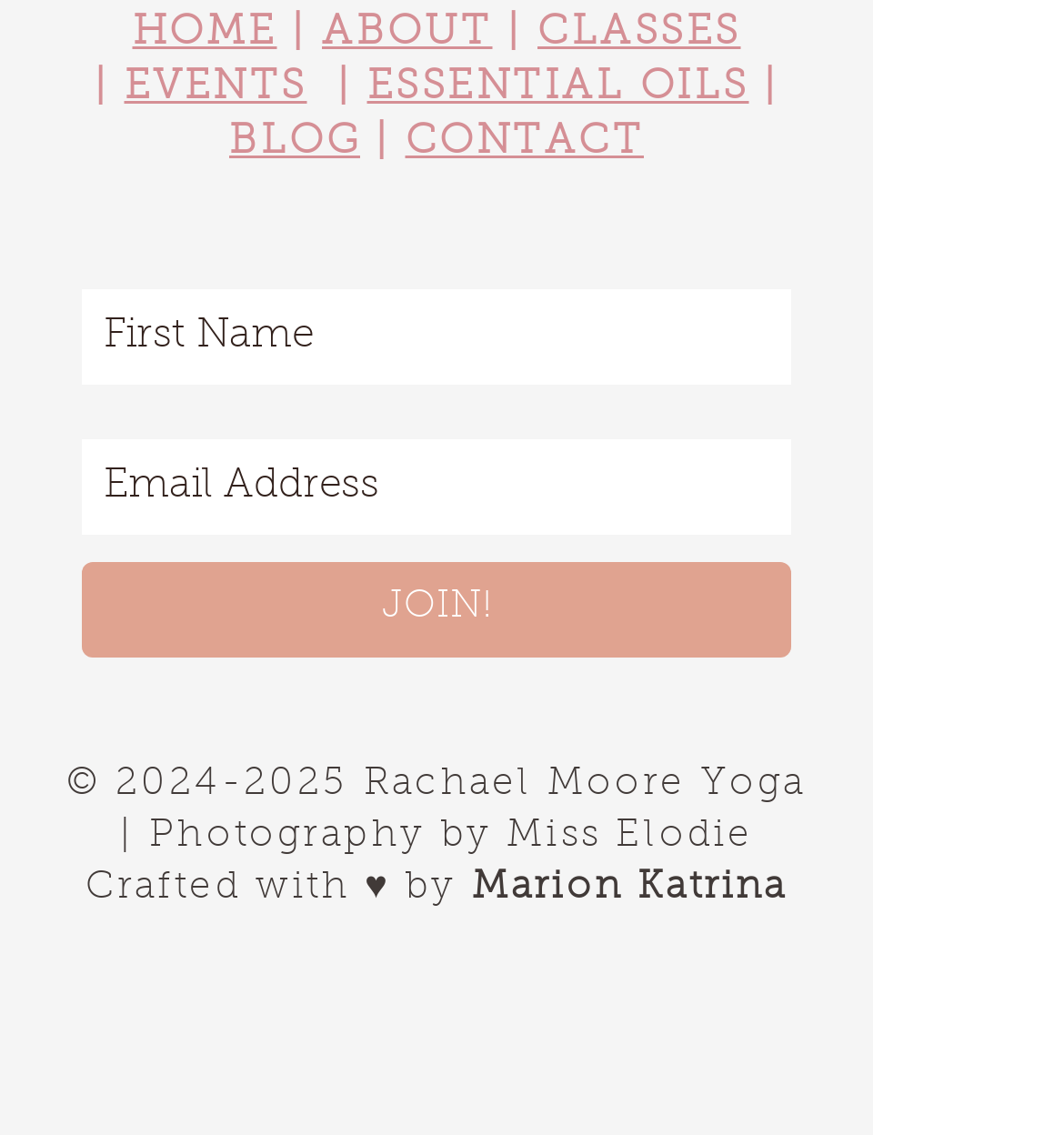Bounding box coordinates are given in the format (top-left x, top-left y, bottom-right x, bottom-right y). All values should be floating point numbers between 0 and 1. Provide the bounding box coordinate for the UI element described as: Photography by Miss Elodie

[0.14, 0.722, 0.708, 0.755]